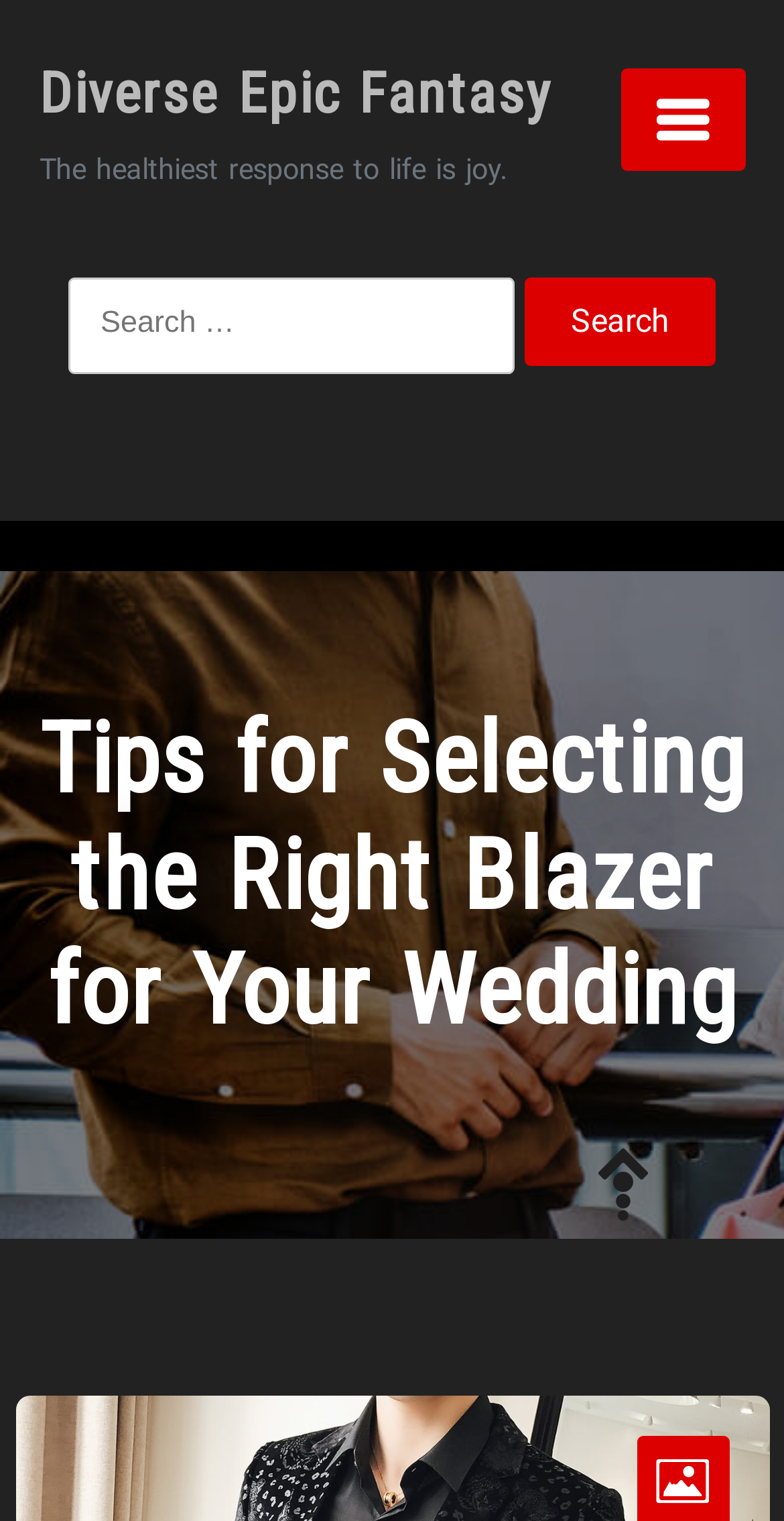What is the quote displayed on the webpage?
Please use the visual content to give a single word or phrase answer.

The healthiest response to life is joy.